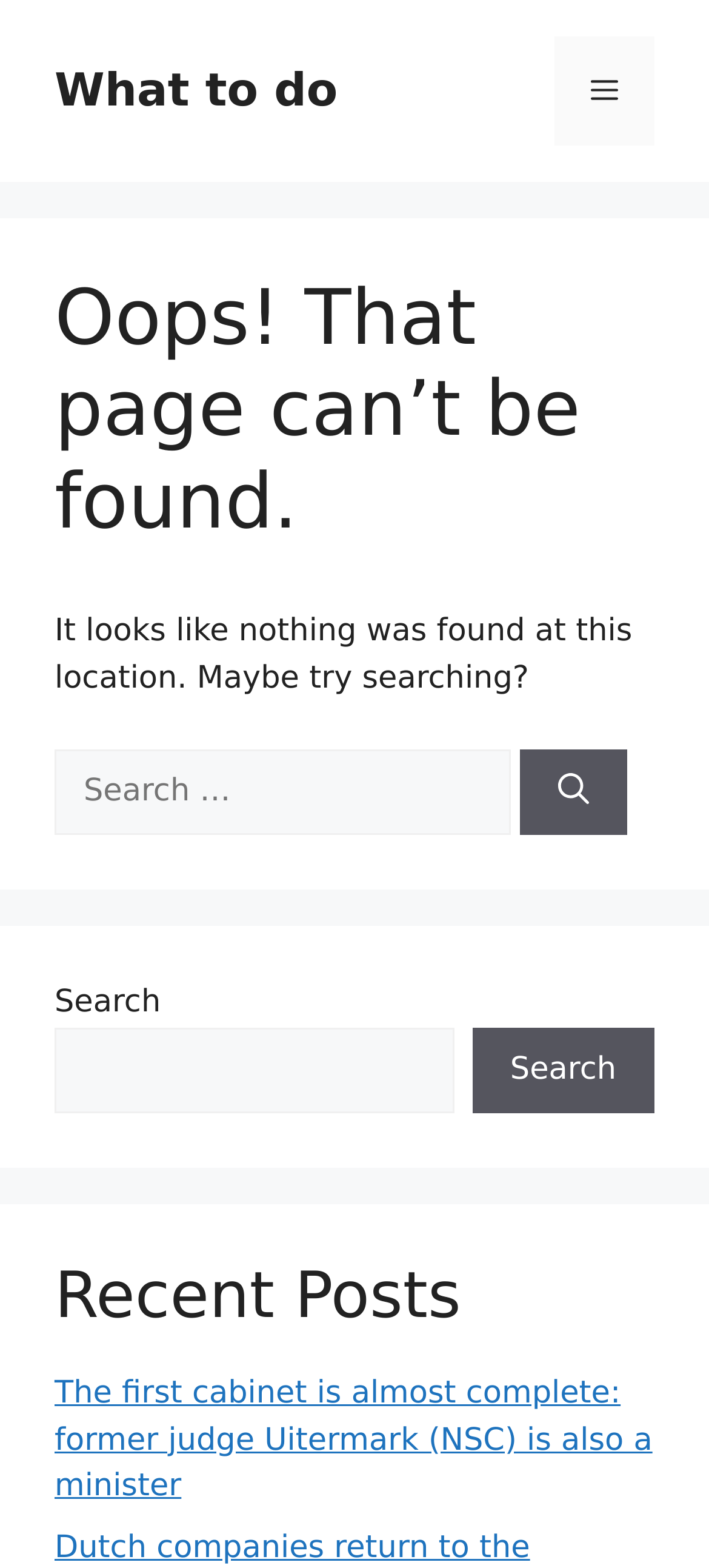From the webpage screenshot, predict the bounding box coordinates (top-left x, top-left y, bottom-right x, bottom-right y) for the UI element described here: parent_node: Search name="s"

[0.077, 0.655, 0.64, 0.71]